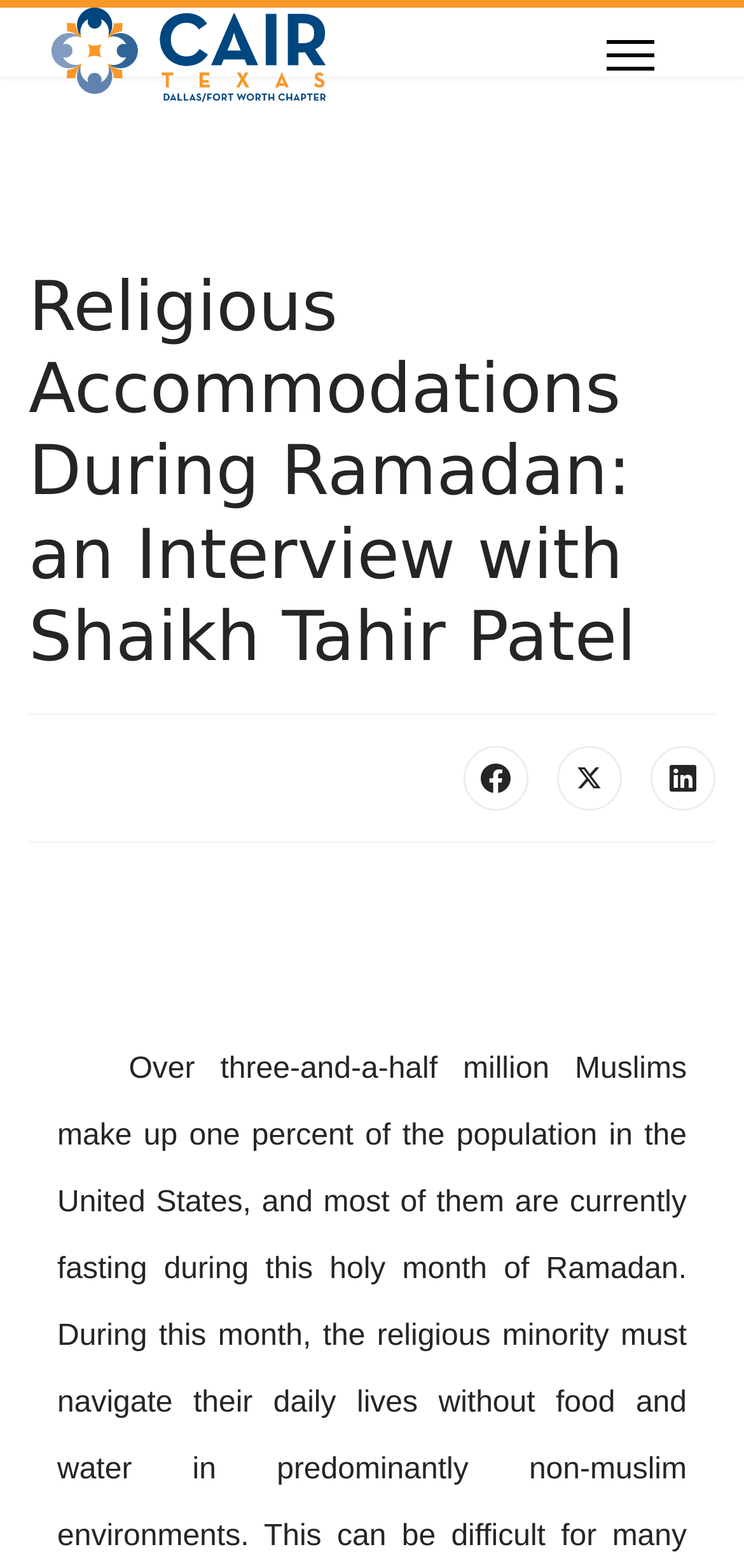Is there a menu on the webpage?
Look at the screenshot and respond with a single word or phrase.

Yes